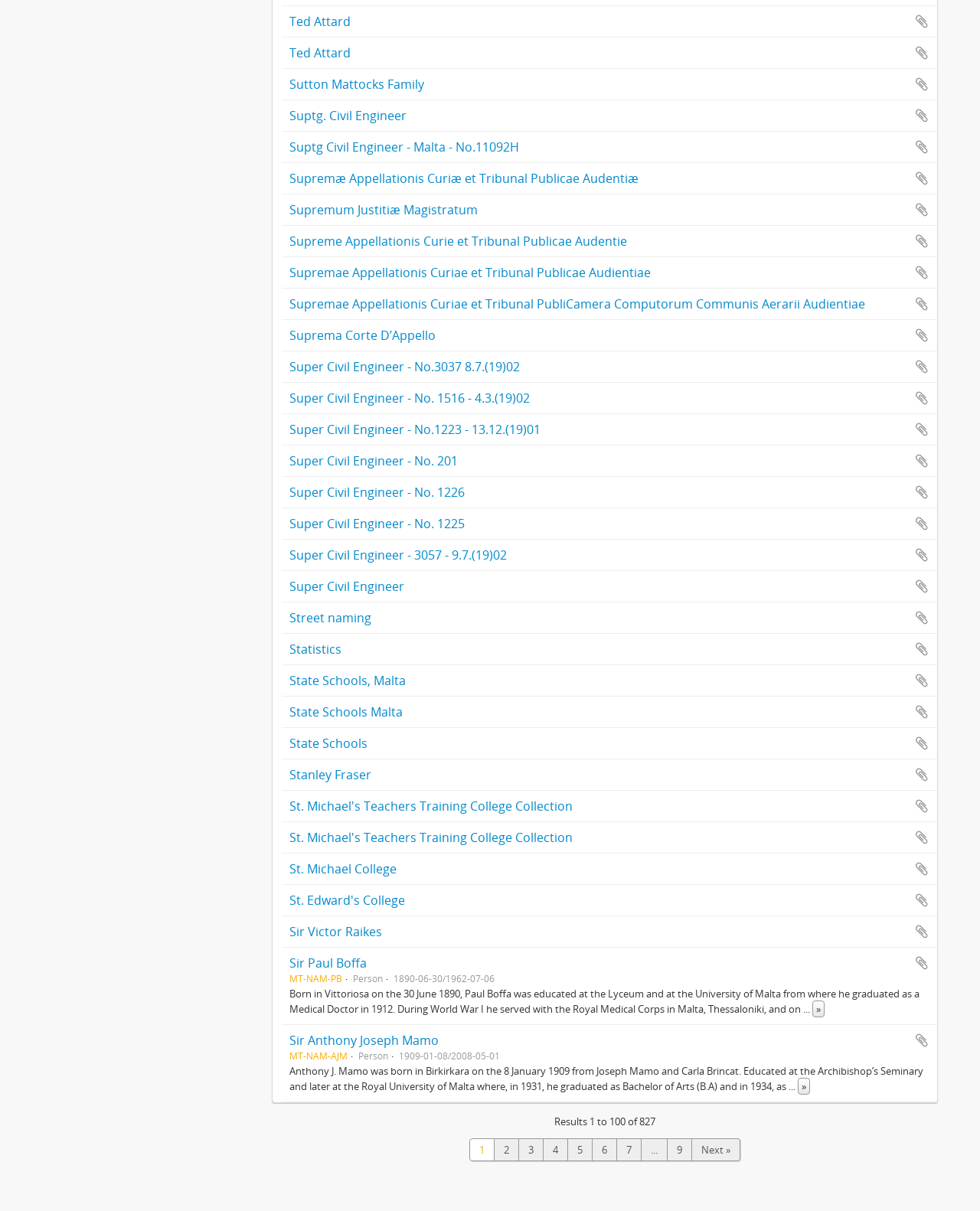Please answer the following question using a single word or phrase: 
What is the longest article title on this webpage?

Supremae Appellationis Curiae et Tribunal PubliCamera Computorum Communis Aerarii Audientiae